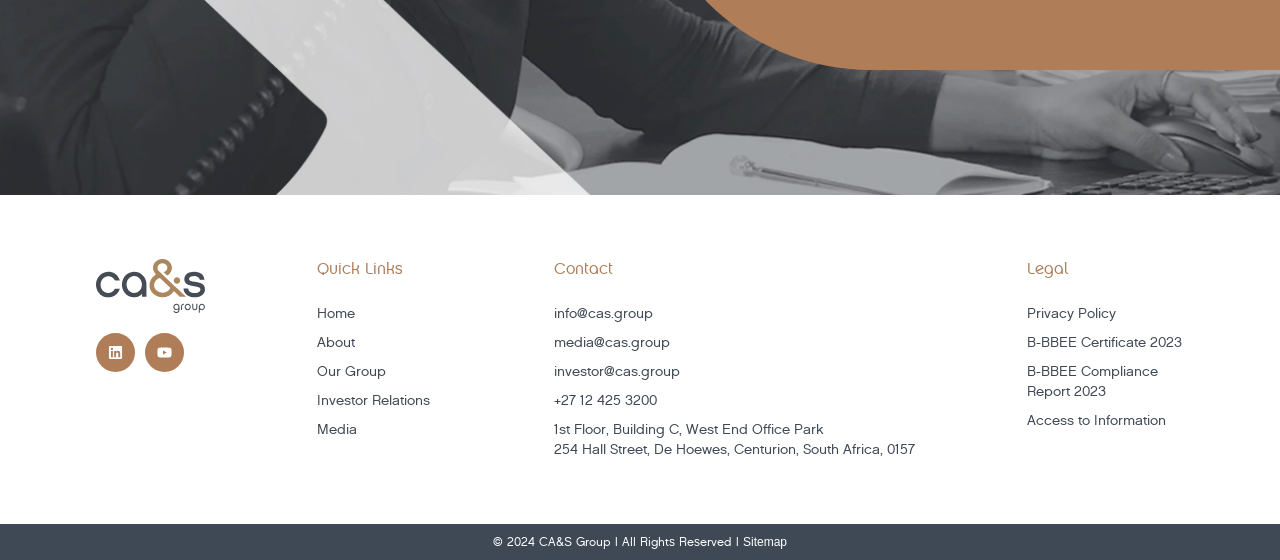Identify the bounding box coordinates of the area you need to click to perform the following instruction: "Click on 'engagement rate' link".

None